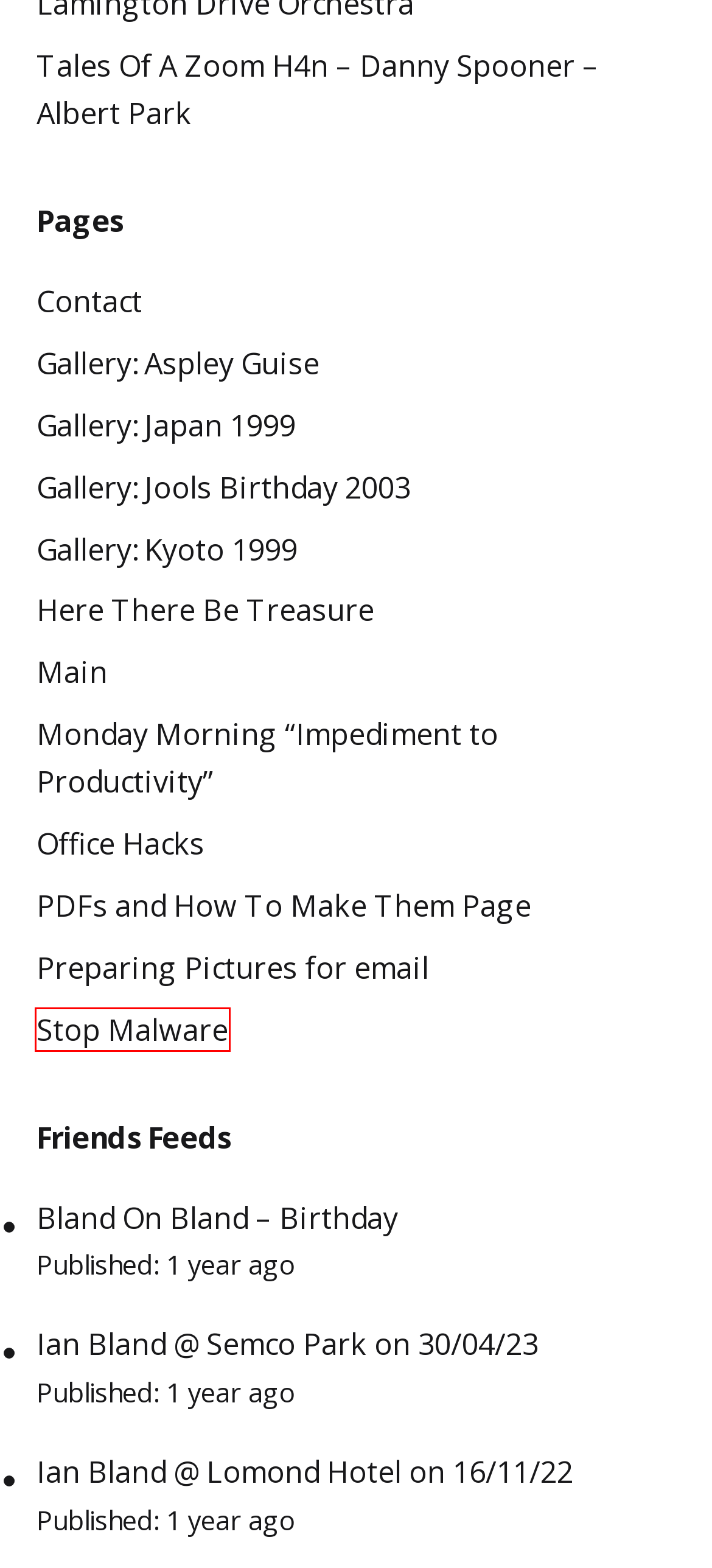Look at the screenshot of a webpage that includes a red bounding box around a UI element. Select the most appropriate webpage description that matches the page seen after clicking the highlighted element. Here are the candidates:
A. Here There Be Treasure | ThatchSpace
B. Monday Morning "Impediment to Productivity" | ThatchSpace
C. Stop Malware | ThatchSpace
D. Tales of a Zoom H4n - Ian Bland and The Lamington Drive Orchestra | ThatchSpace
E. Privacy Policy – Akismet
F. Gallery: Jools Birthday 2003 | ThatchSpace
G. Bland On Bland - Birthday - Ian Bland
H. Contact | ThatchSpace

C